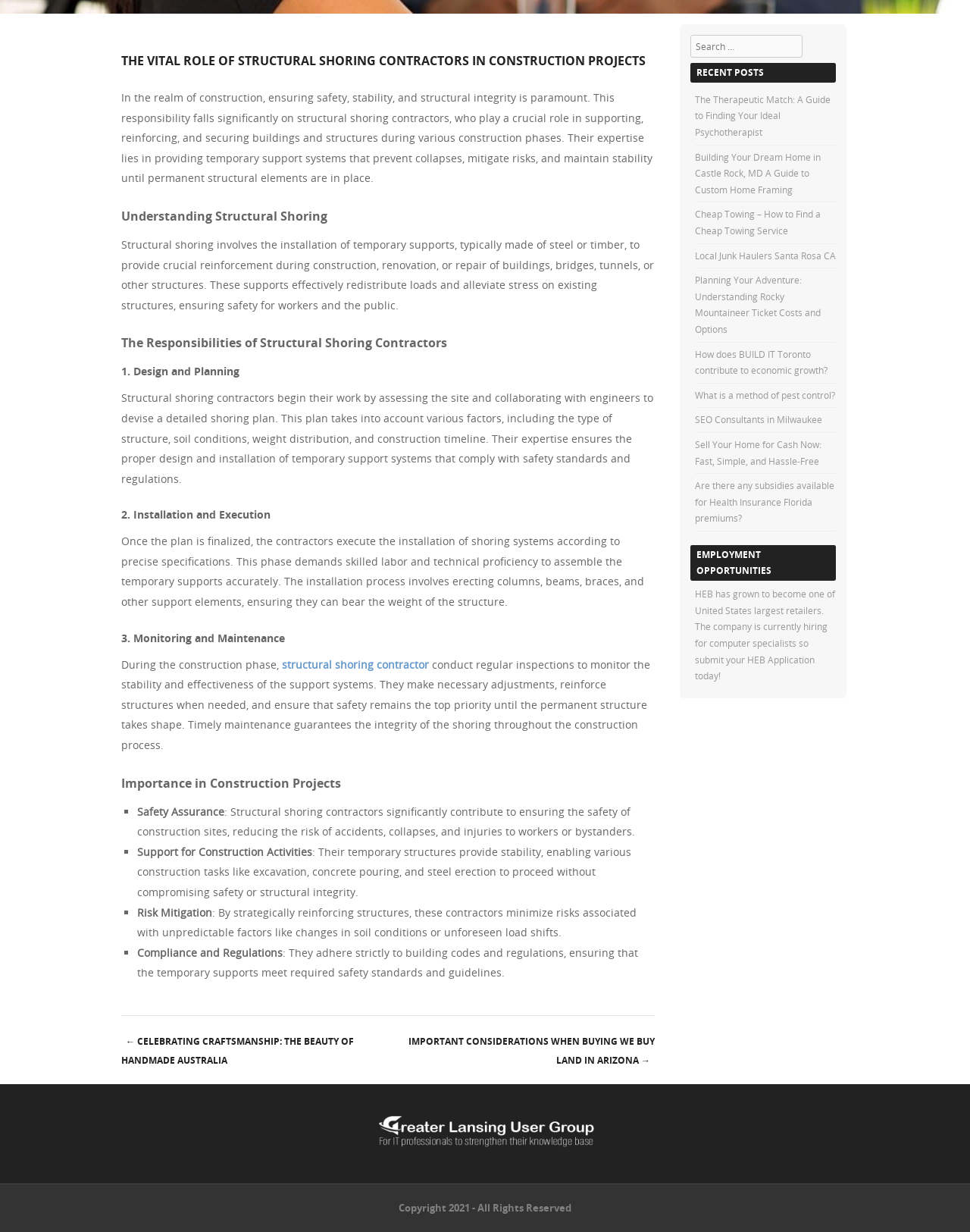Refer to the element description title="Greater Lansing .NET User Group" and identify the corresponding bounding box in the screenshot. Format the coordinates as (top-left x, top-left y, bottom-right x, bottom-right y) with values in the range of 0 to 1.

[0.0, 0.002, 1.0, 0.013]